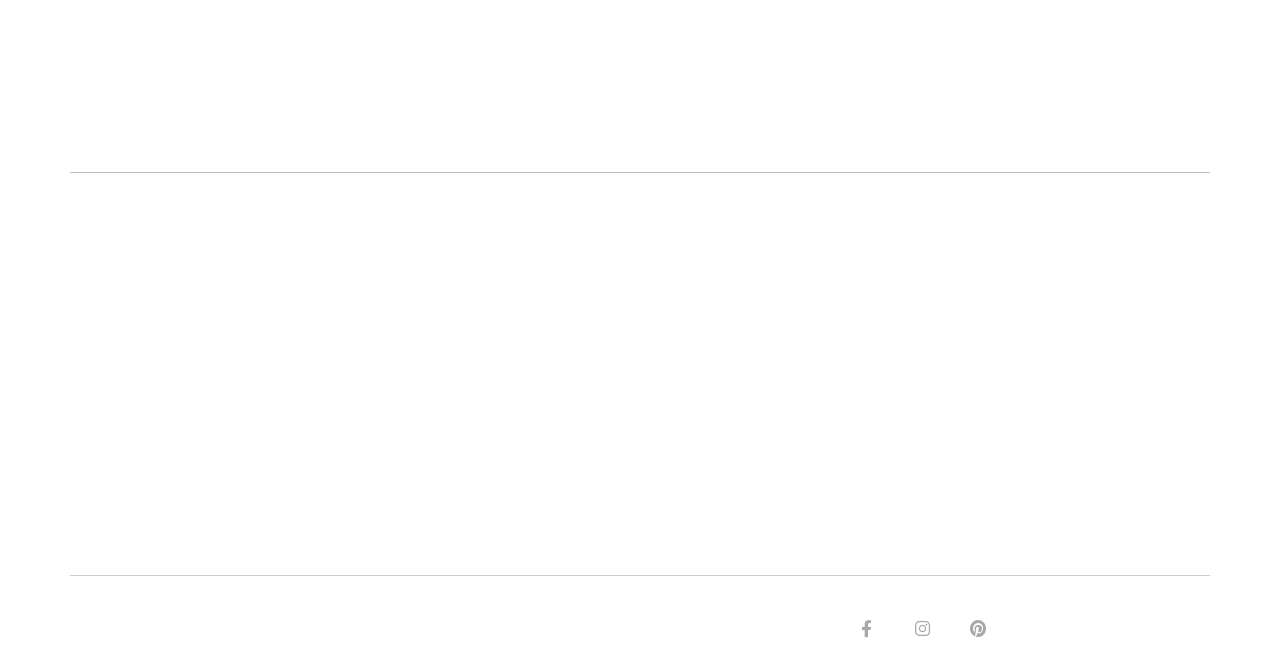Please find the bounding box for the UI component described as follows: "Pinterest".

[0.751, 0.912, 0.778, 0.963]